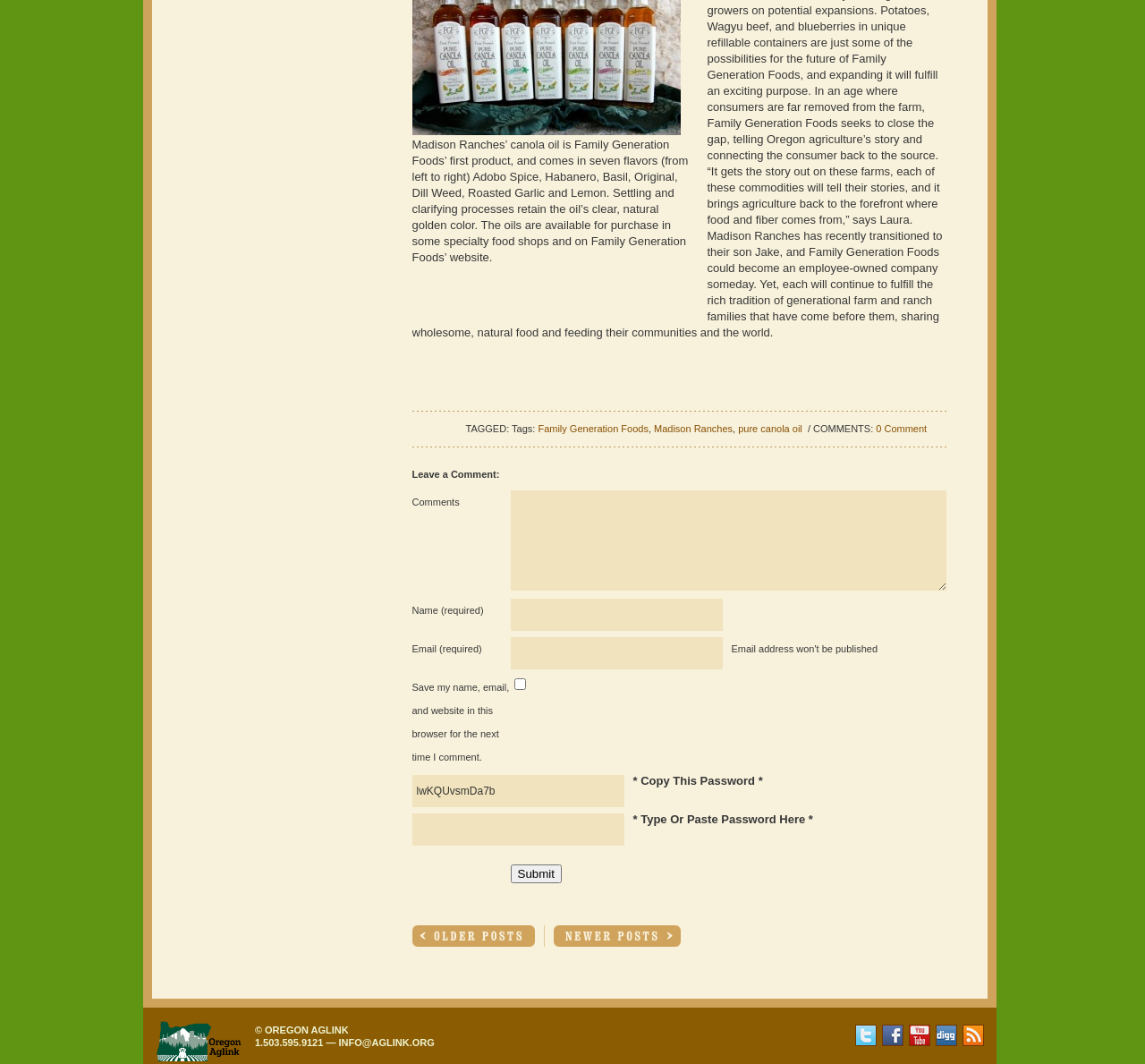Based on the provided description, "0 Comment", find the bounding box of the corresponding UI element in the screenshot.

[0.765, 0.398, 0.809, 0.408]